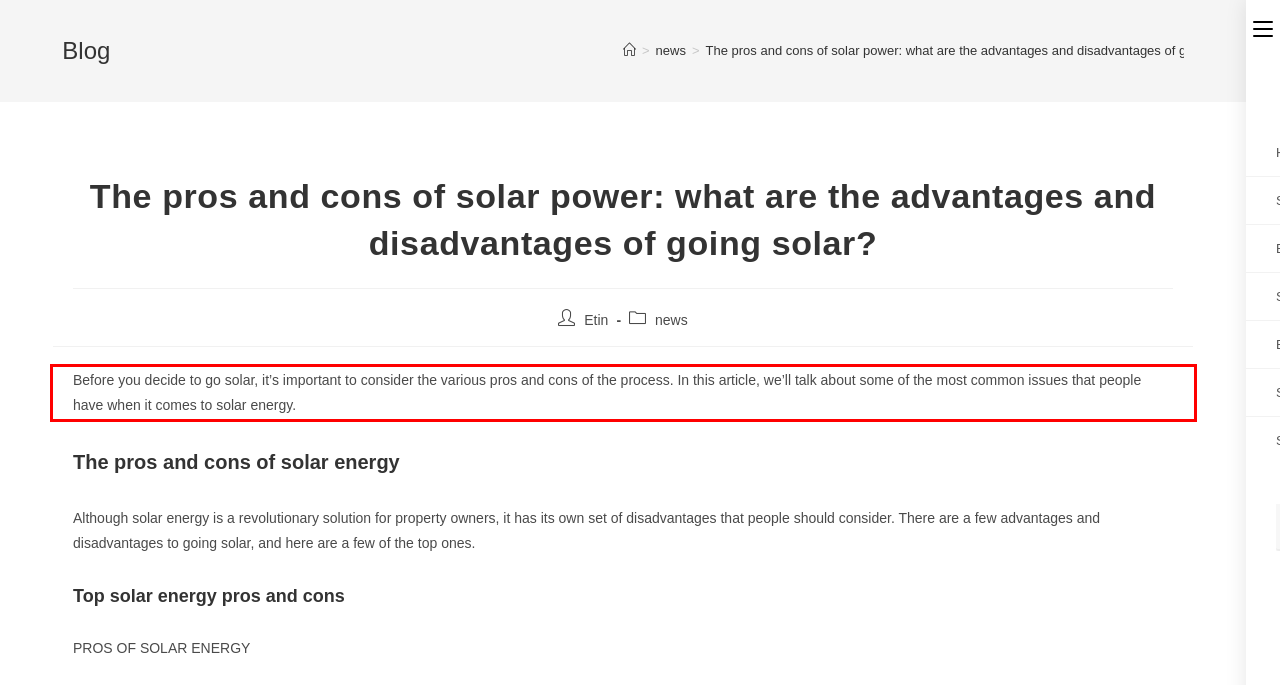Given a screenshot of a webpage, locate the red bounding box and extract the text it encloses.

Before you decide to go solar, it’s important to consider the various pros and cons of the process. In this article, we’ll talk about some of the most common issues that people have when it comes to solar energy.